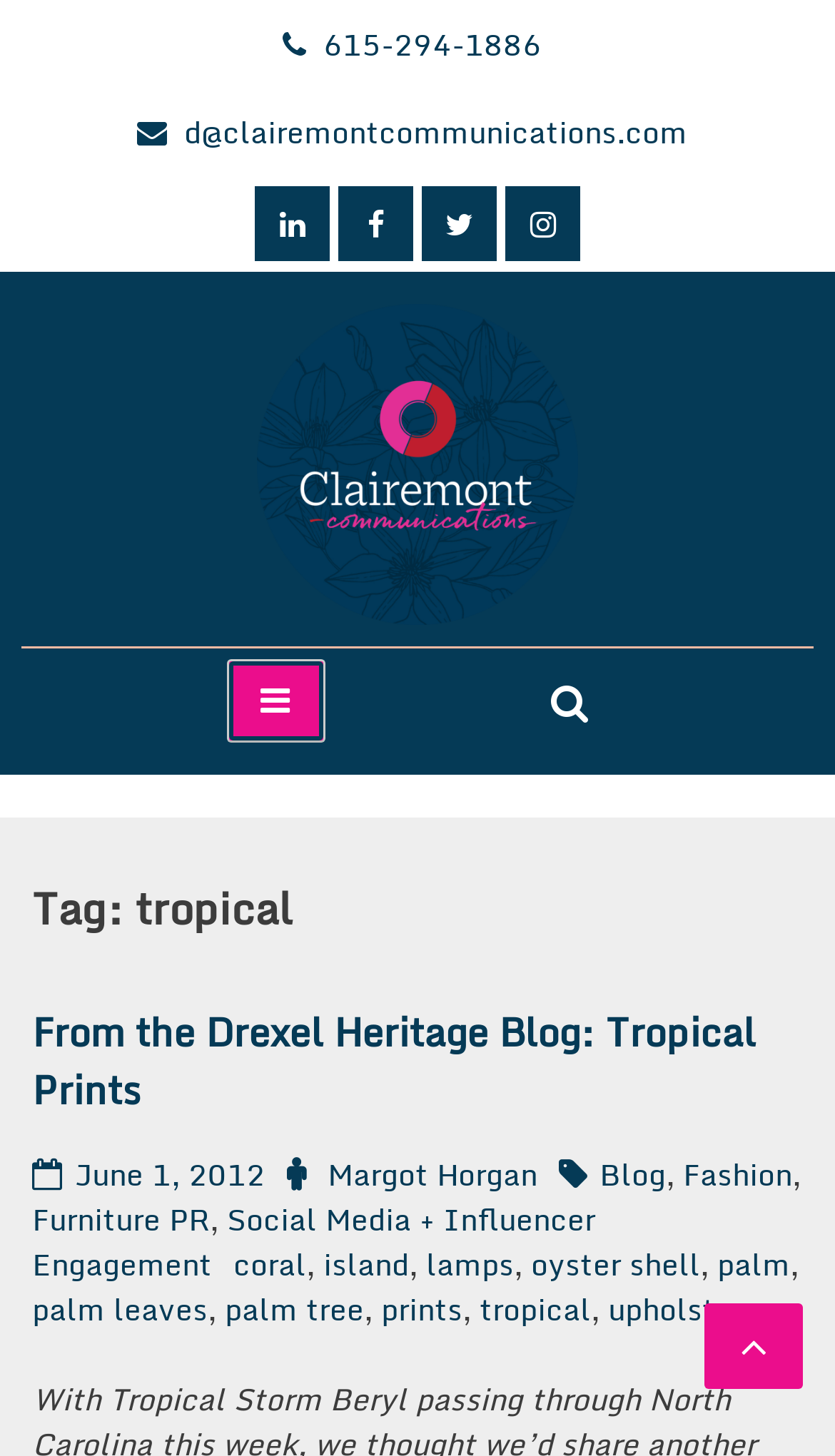Respond with a single word or short phrase to the following question: 
How many tags are associated with the blog post?

10